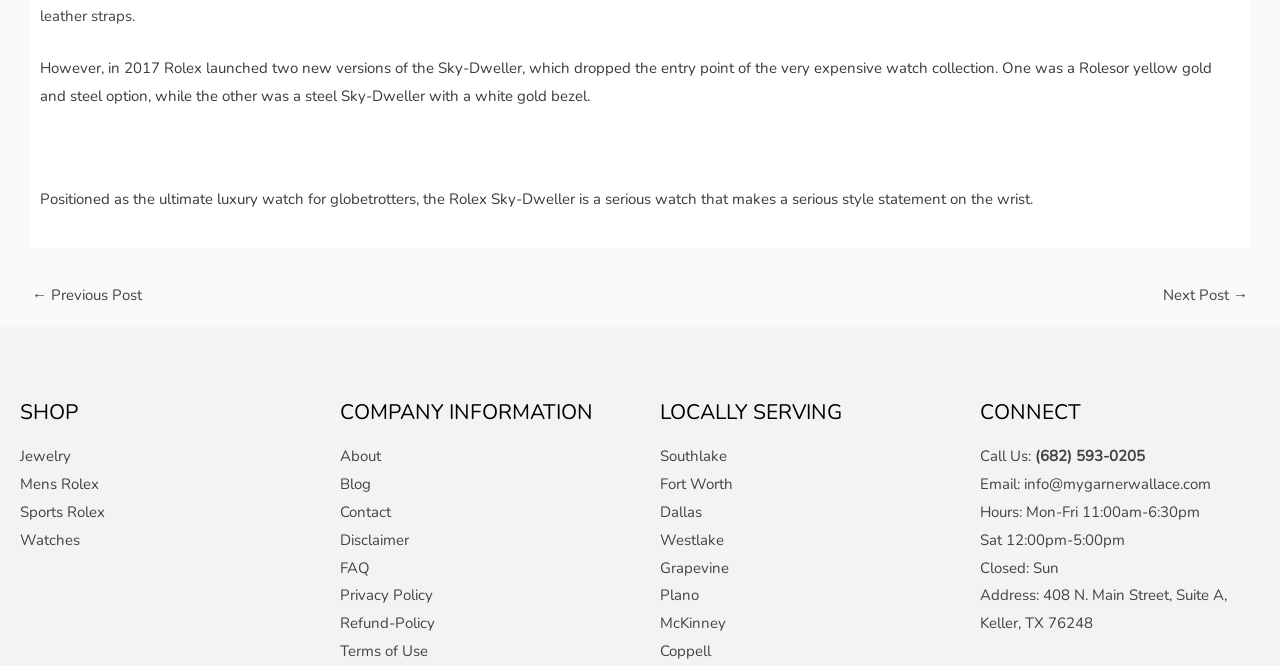Please find the bounding box for the UI component described as follows: "info@mygarnerwallace.com".

[0.8, 0.712, 0.946, 0.742]